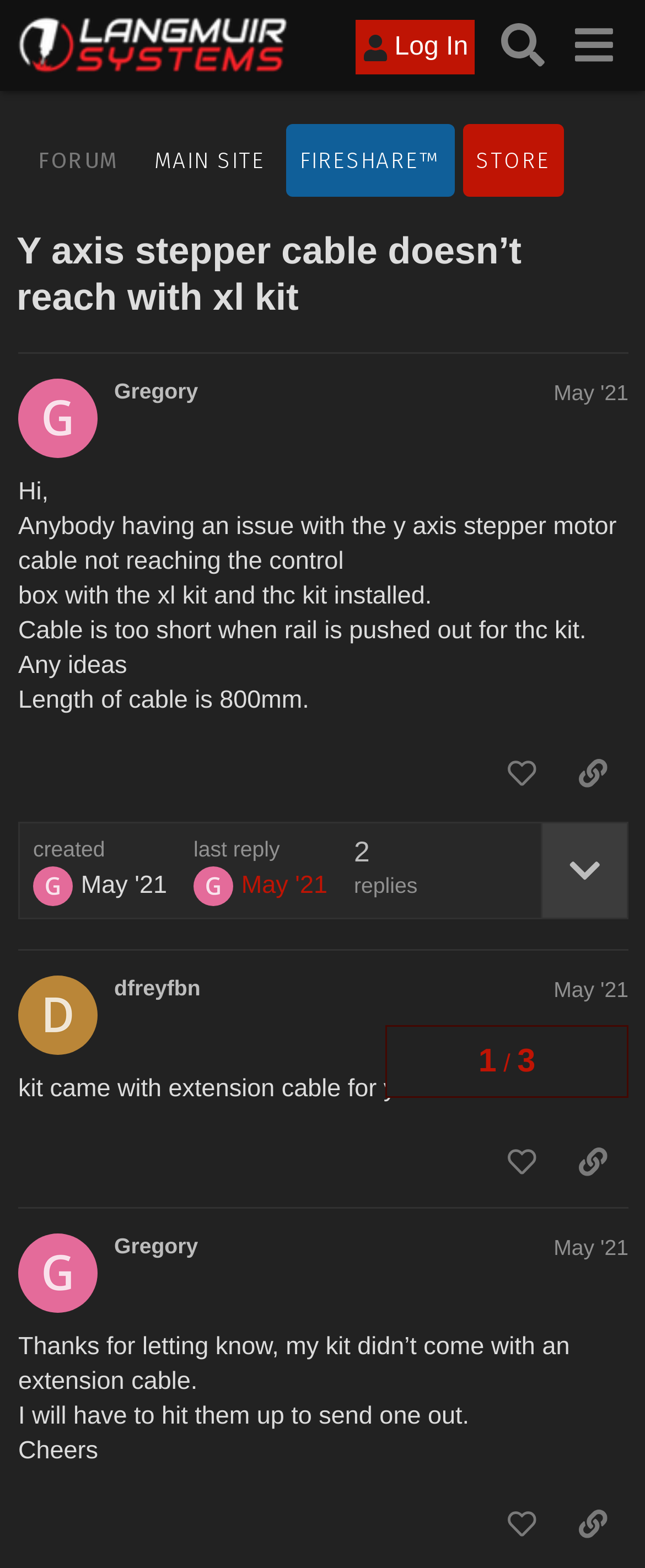Identify the bounding box coordinates of the specific part of the webpage to click to complete this instruction: "Expand topic details".

[0.838, 0.525, 0.972, 0.585]